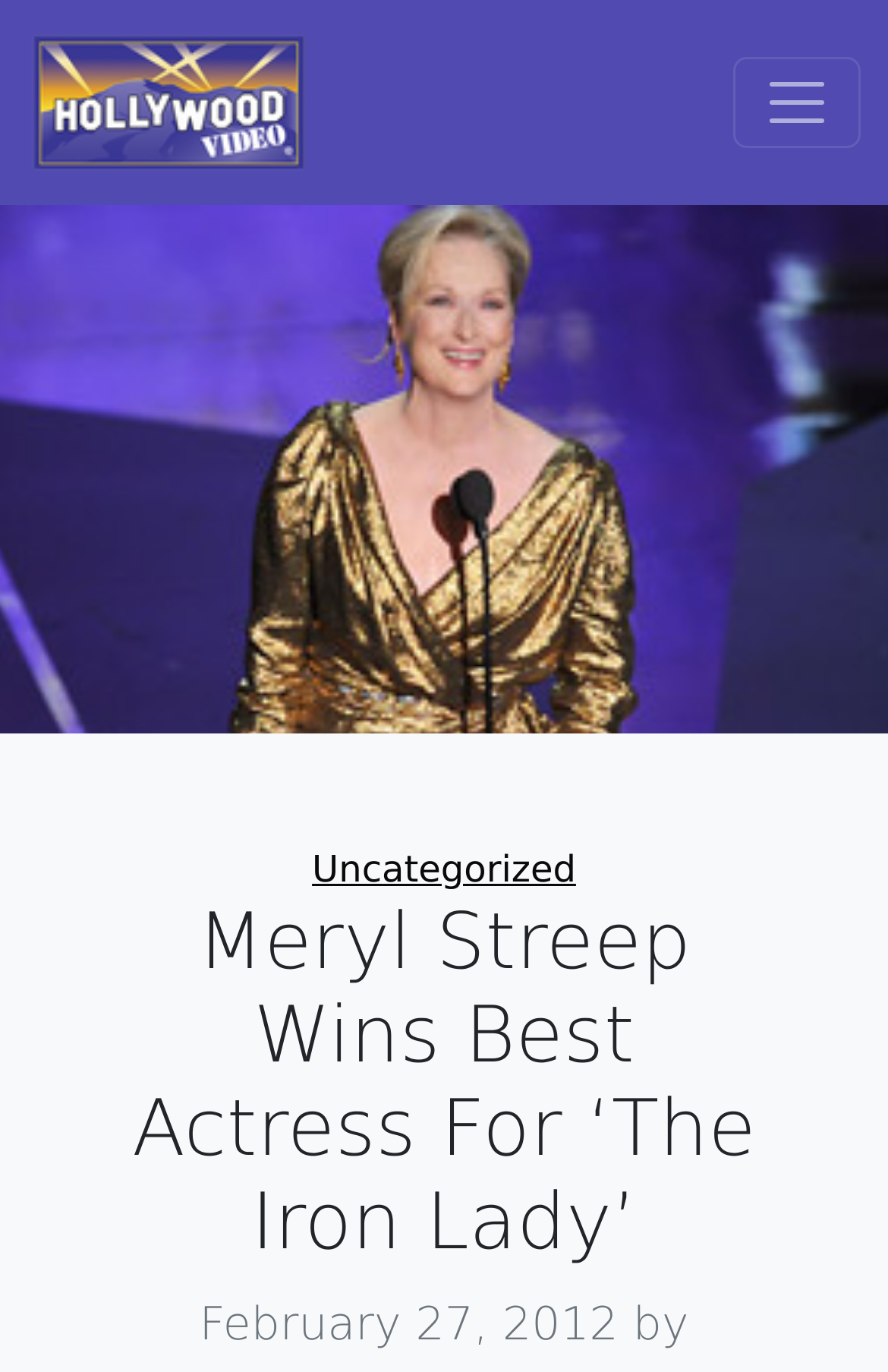Create a full and detailed caption for the entire webpage.

The webpage appears to be an article or news page about Meryl Streep winning the Best Actress award for her role in "The Iron Lady". At the top left corner, there is a logo of Hollywood Video, which is an image linked to the website's homepage. 

To the right of the logo, there is a toggle navigation button that controls a menu, labeled "myNavbar1". Below the logo, there is a heading that displays the title of the article, "Meryl Streep Wins Best Actress For ‘The Iron Lady’". 

On the right side of the page, there is a section with categories, including "Uncategorized", which is a link. Below the categories section, there is a static text displaying the date "February 27, 2012", which likely indicates the publication date of the article.